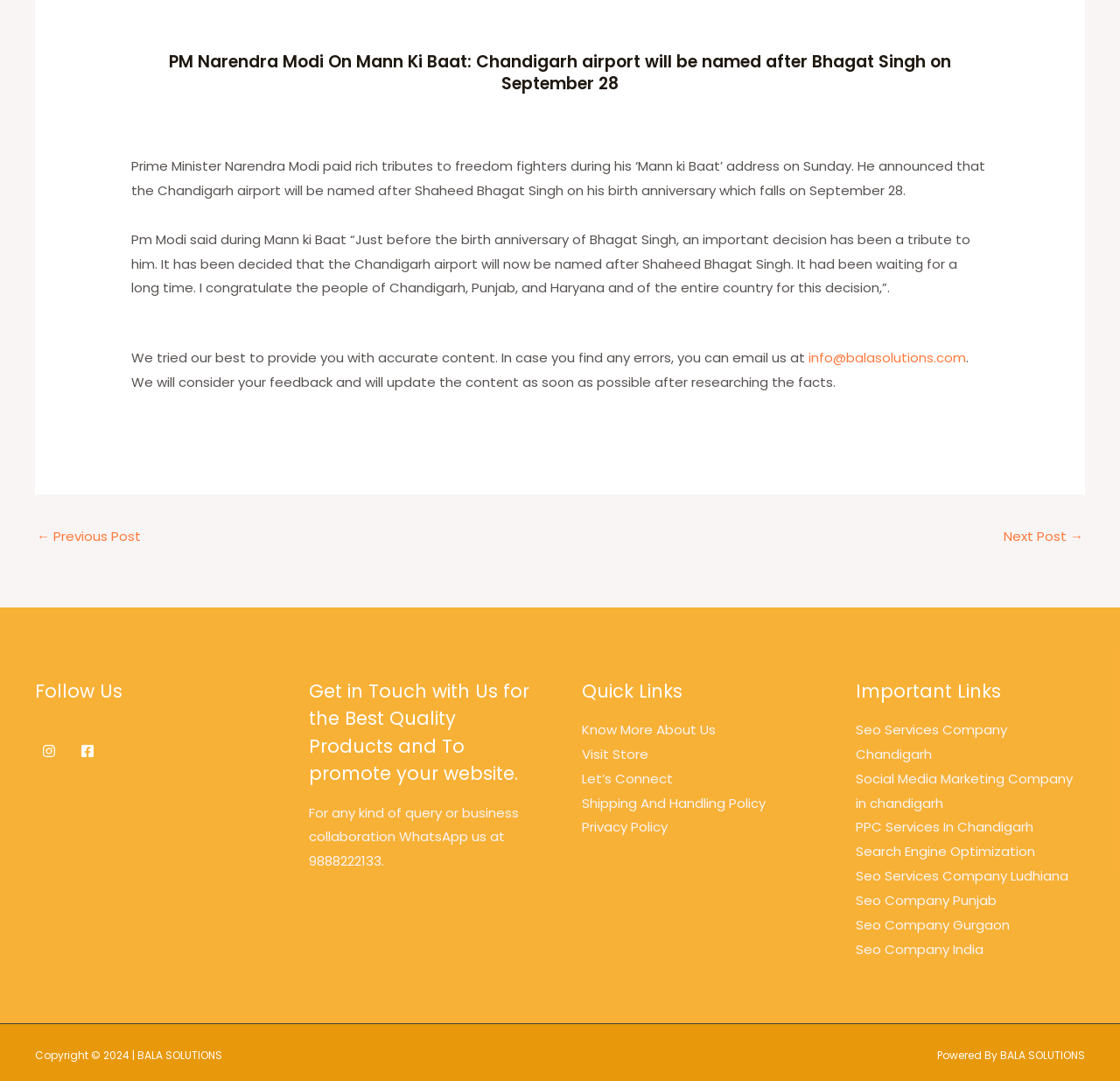Use one word or a short phrase to answer the question provided: 
What is the name of the company providing SEO services?

BALA SOLUTIONS